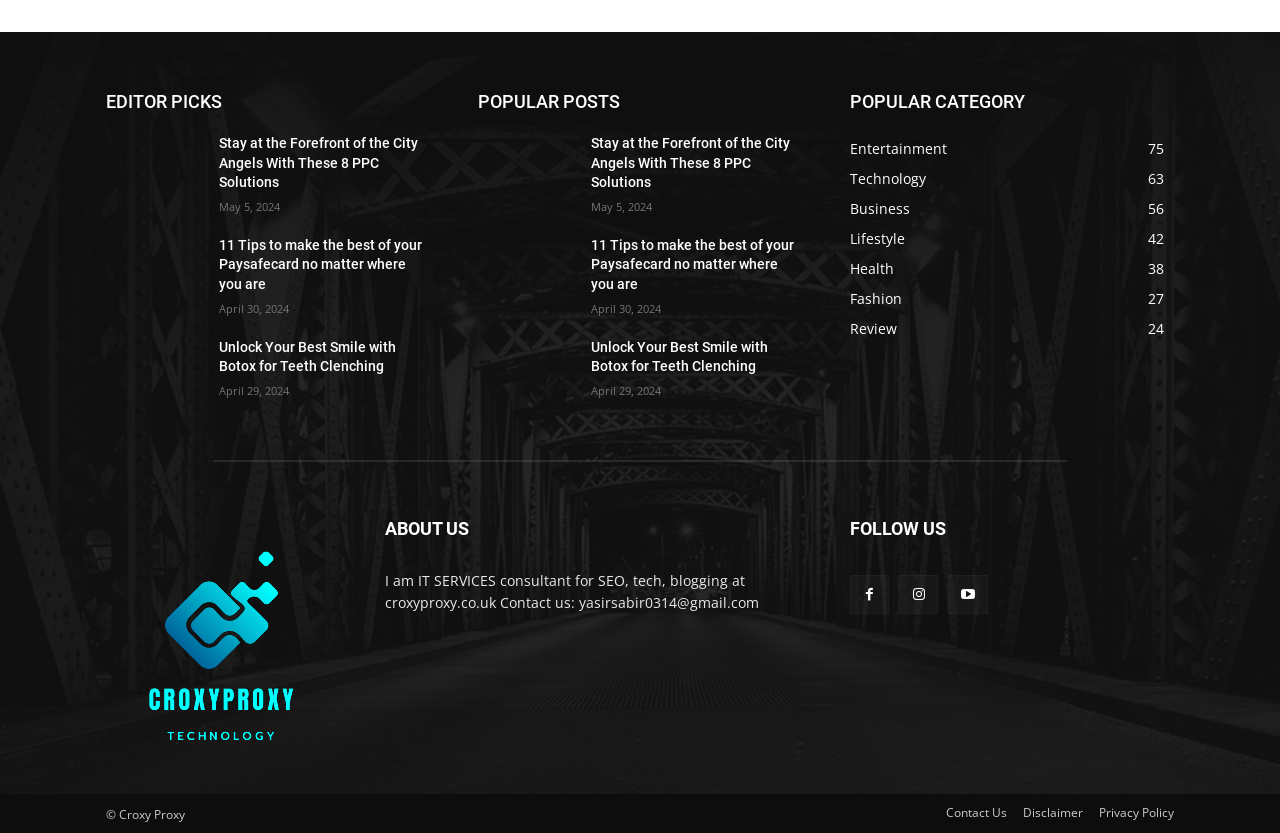Determine the bounding box coordinates for the region that must be clicked to execute the following instruction: "Click on 'EDITOR PICKS'".

[0.083, 0.103, 0.336, 0.142]